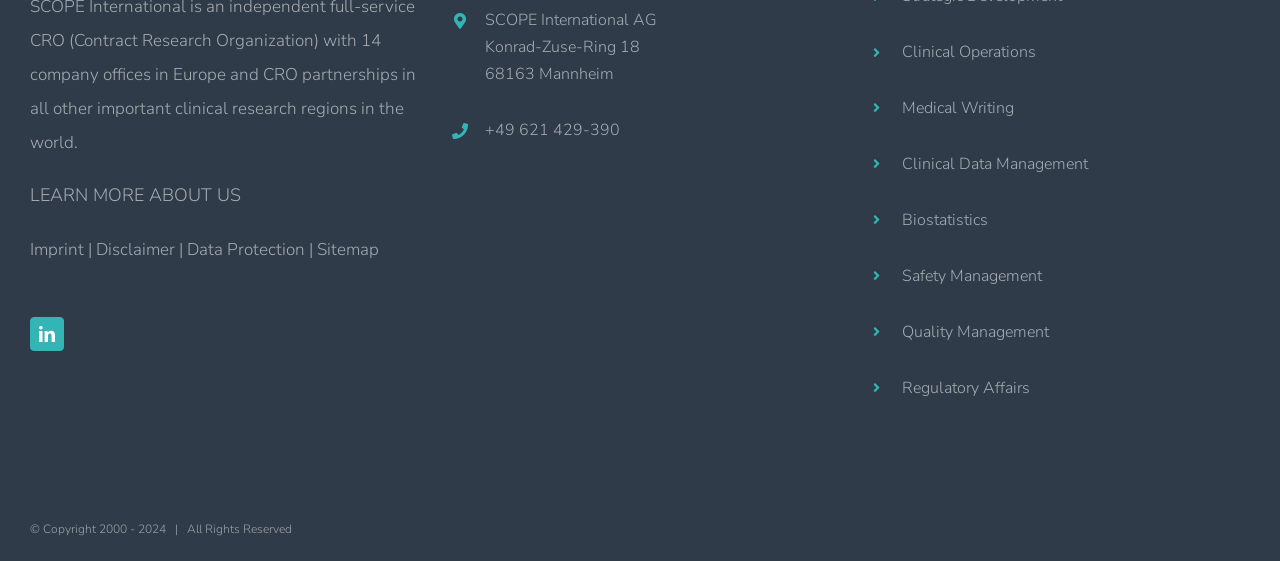Please identify the bounding box coordinates of the element on the webpage that should be clicked to follow this instruction: "Visit the imprint page". The bounding box coordinates should be given as four float numbers between 0 and 1, formatted as [left, top, right, bottom].

[0.023, 0.424, 0.066, 0.465]